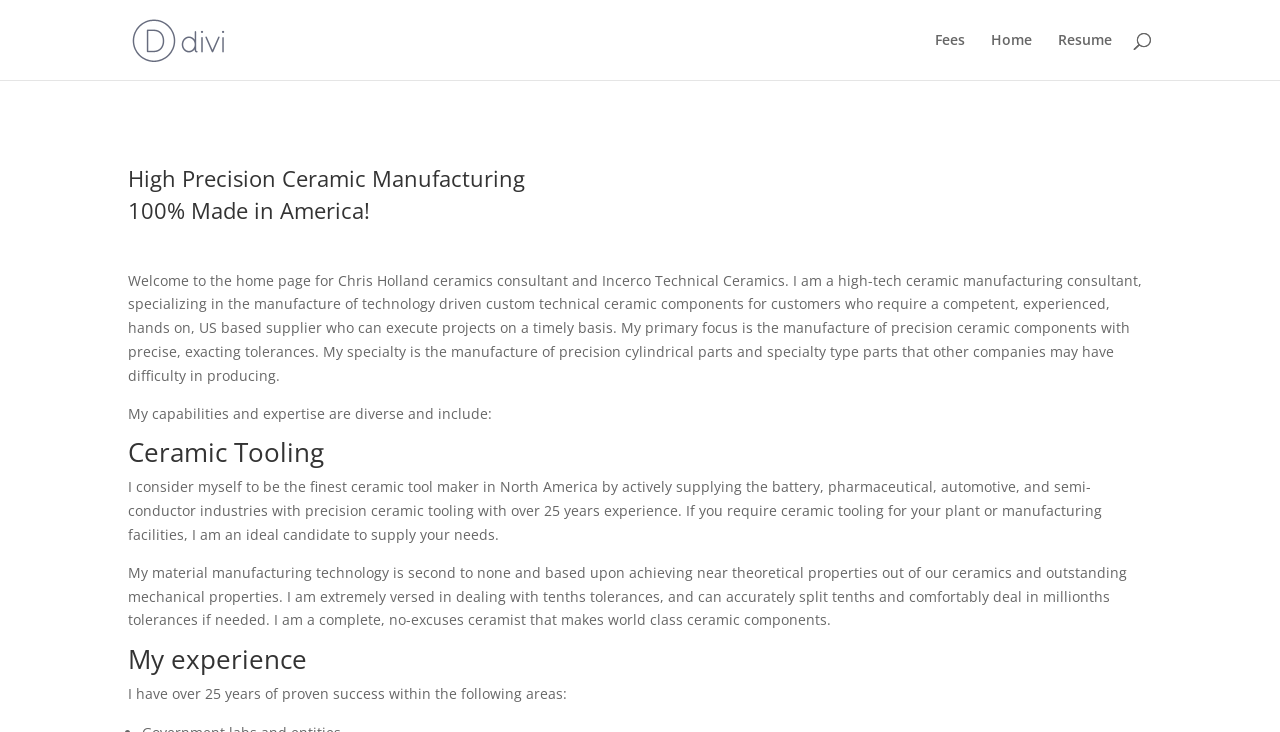Carefully observe the image and respond to the question with a detailed answer:
What is the tolerance level that Chris Holland can comfortably deal with?

As mentioned on the webpage, Chris Holland is extremely versed in dealing with tenths tolerances, and he can accurately split tenths and comfortably deal in millionths tolerances if needed, which demonstrates his high level of precision and expertise in ceramic manufacturing.